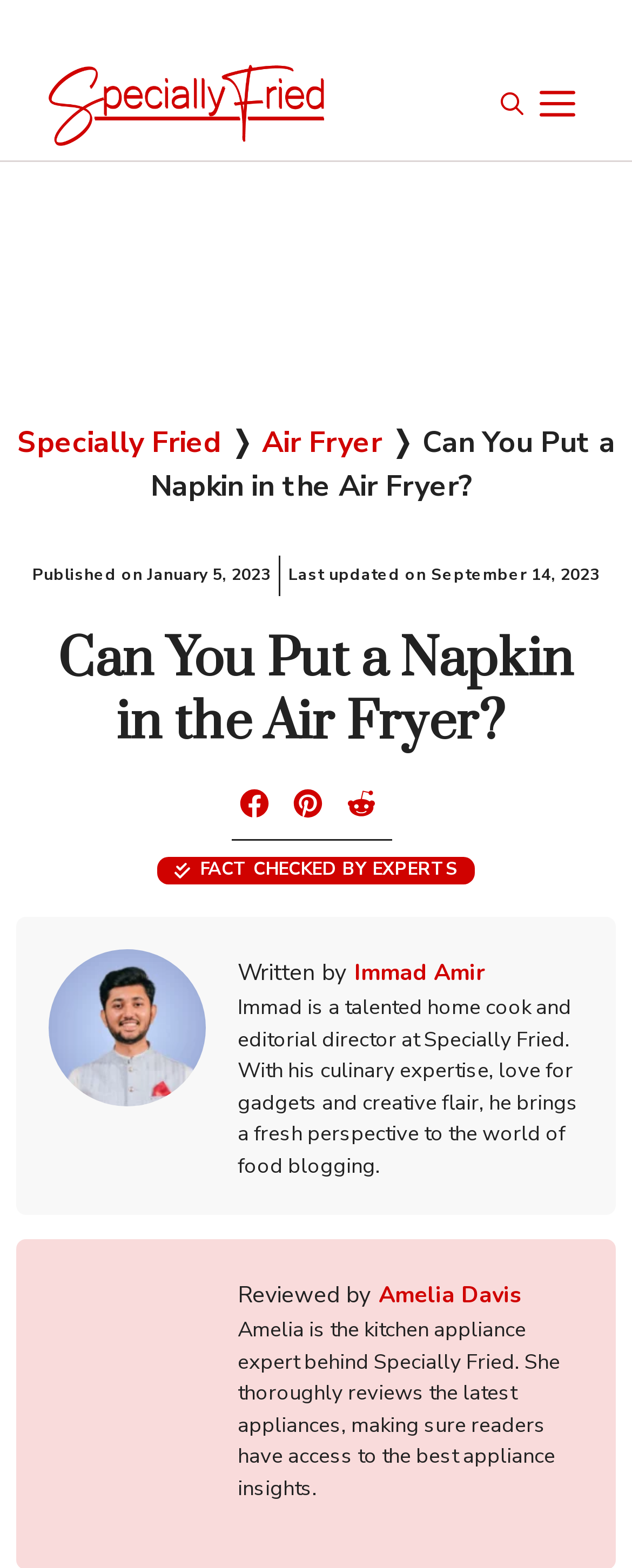Identify the bounding box coordinates for the UI element described as follows: alt="Specially Fried". Use the format (top-left x, top-left y, bottom-right x, bottom-right y) and ensure all values are floating point numbers between 0 and 1.

[0.077, 0.053, 0.513, 0.078]